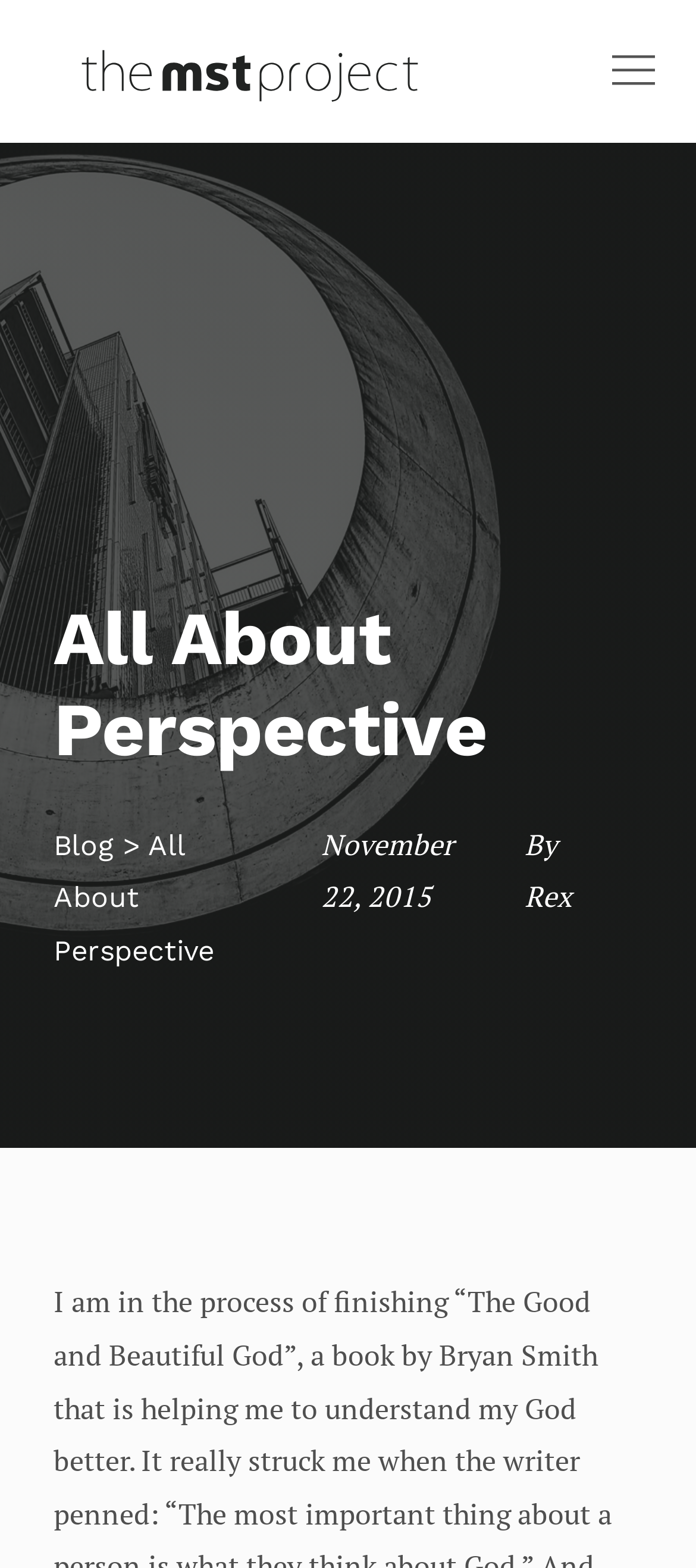Using the given description, provide the bounding box coordinates formatted as (top-left x, top-left y, bottom-right x, bottom-right y), with all values being floating point numbers between 0 and 1. Description: title="The MST Project"

[0.103, 0.023, 0.615, 0.068]